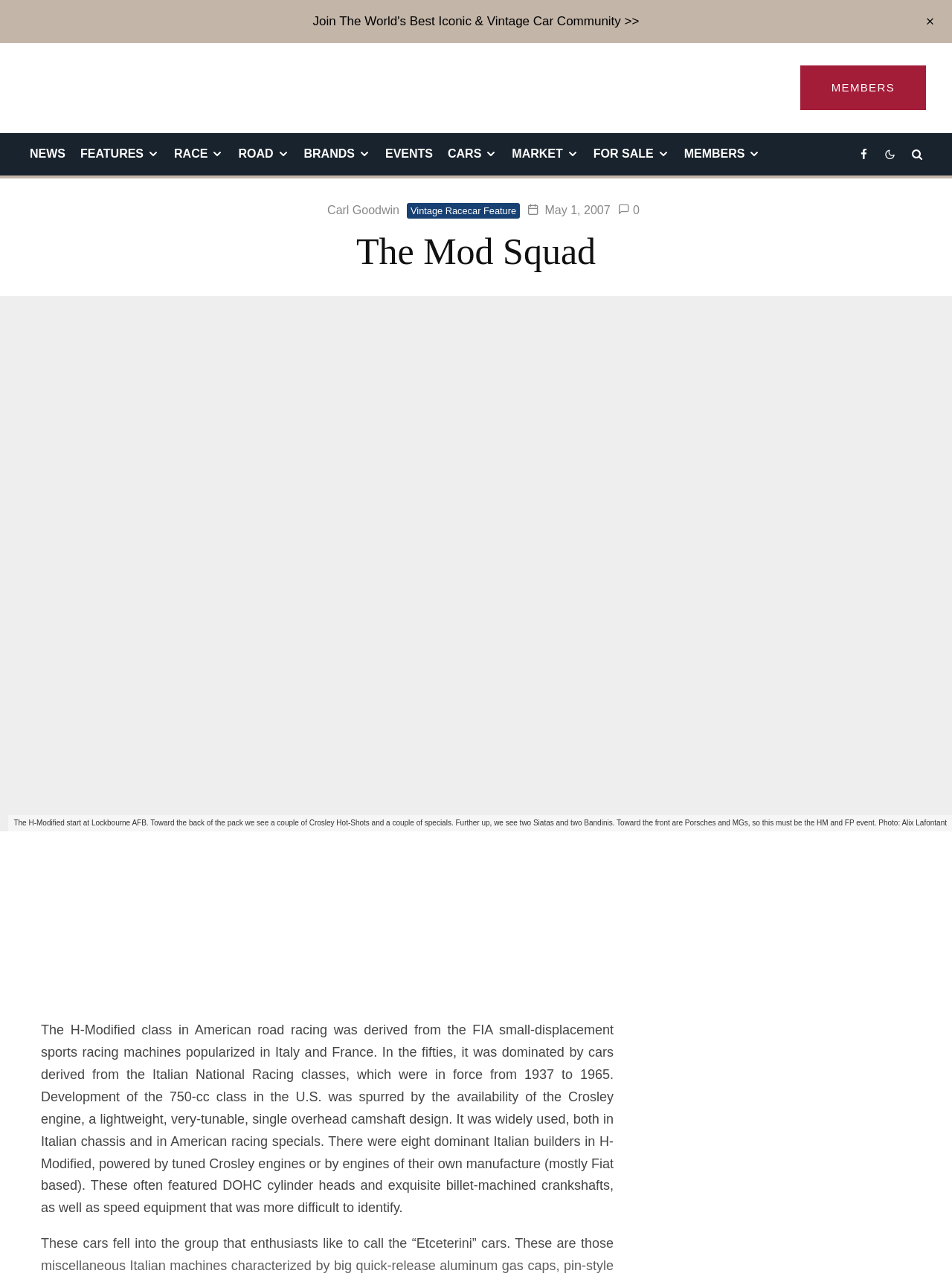Identify the bounding box coordinates for the region of the element that should be clicked to carry out the instruction: "Click on the 'NEWS' link". The bounding box coordinates should be four float numbers between 0 and 1, i.e., [left, top, right, bottom].

[0.023, 0.104, 0.077, 0.137]